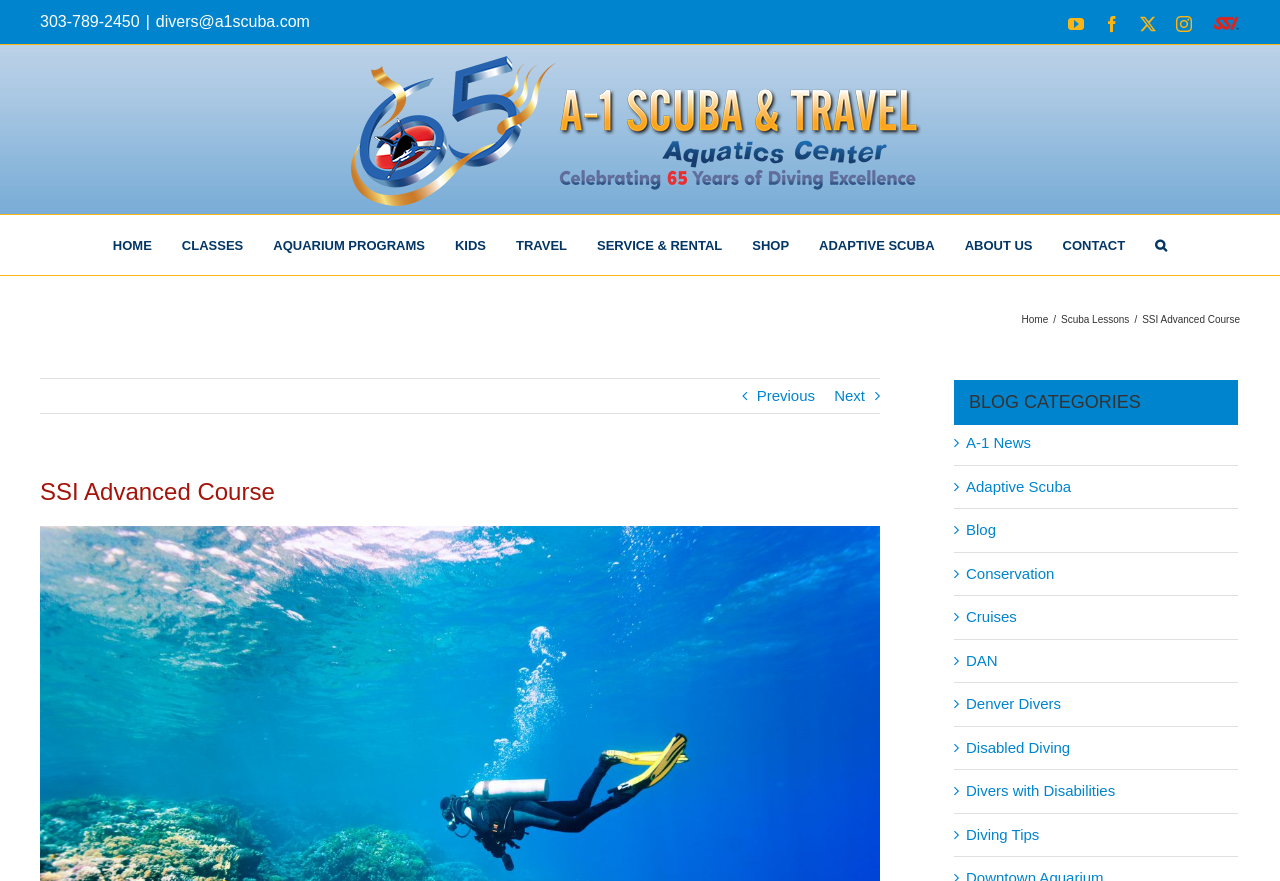Locate the bounding box coordinates of the region to be clicked to comply with the following instruction: "Send an email to divers@a1scuba.com". The coordinates must be four float numbers between 0 and 1, in the form [left, top, right, bottom].

[0.122, 0.015, 0.242, 0.034]